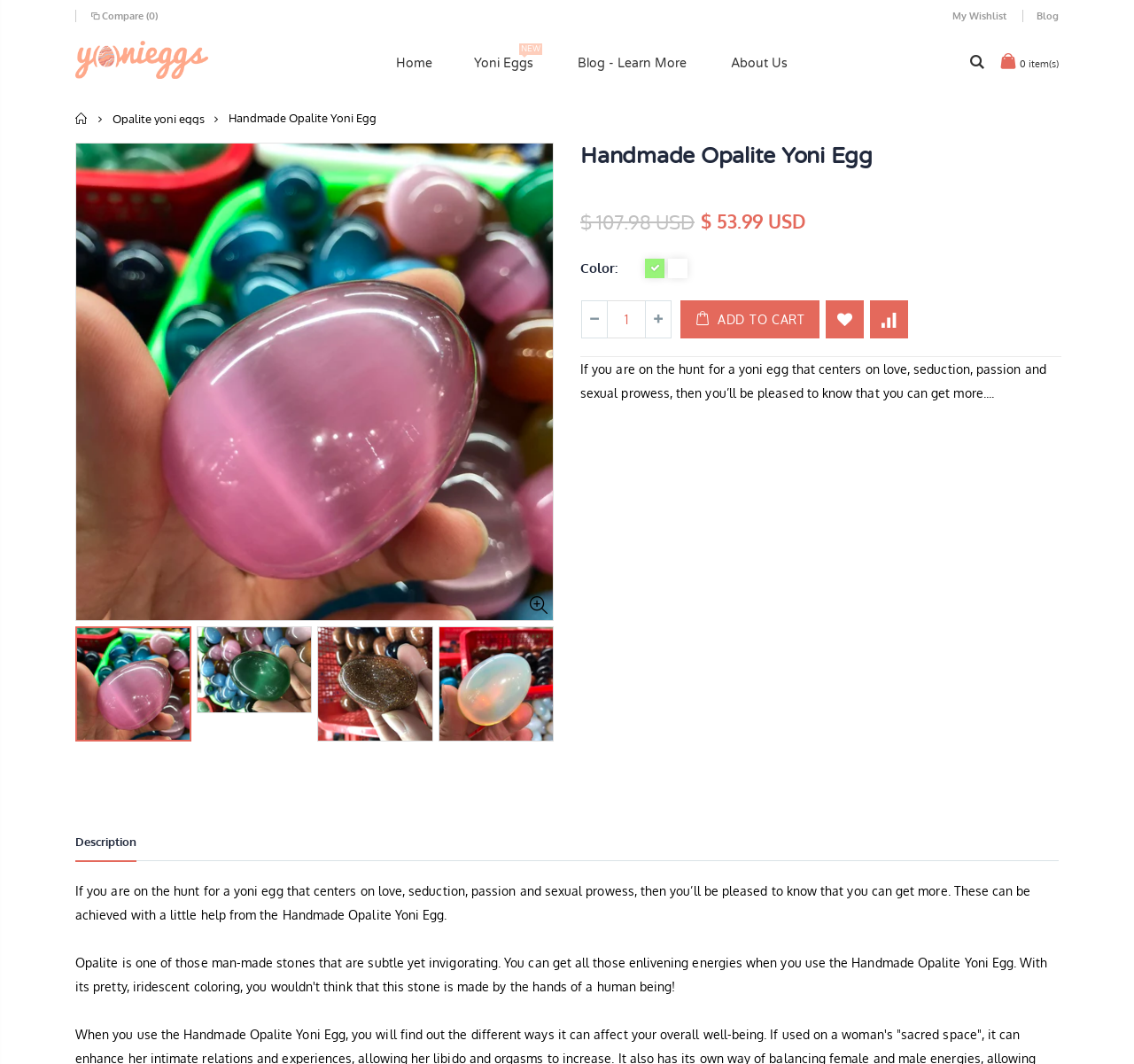Can you pinpoint the bounding box coordinates for the clickable element required for this instruction: "Click on the 'Home' link"? The coordinates should be four float numbers between 0 and 1, i.e., [left, top, right, bottom].

[0.33, 0.047, 0.397, 0.073]